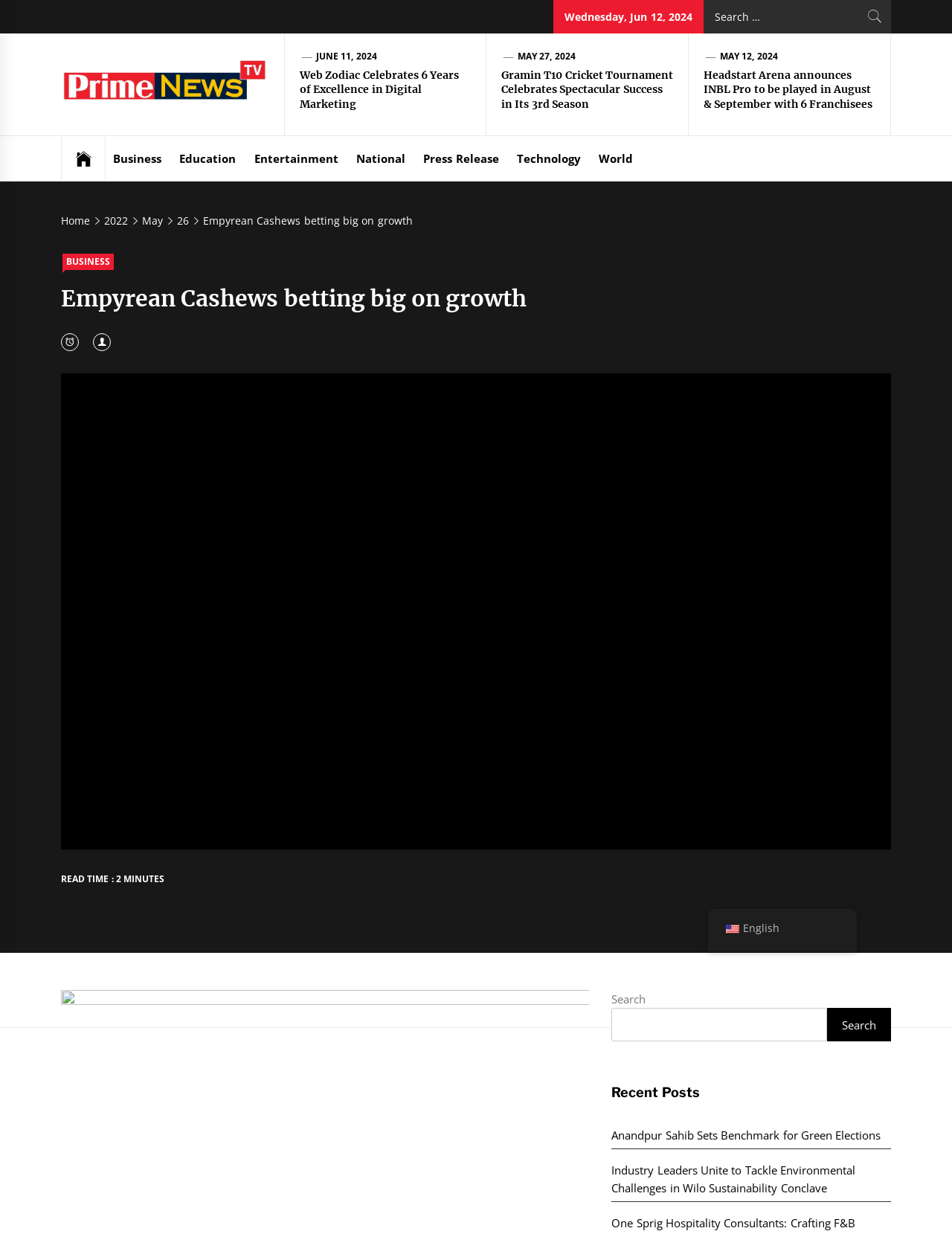Can you pinpoint the bounding box coordinates for the clickable element required for this instruction: "Read the news about Empyrean Cashews"? The coordinates should be four float numbers between 0 and 1, i.e., [left, top, right, bottom].

[0.064, 0.231, 0.936, 0.262]